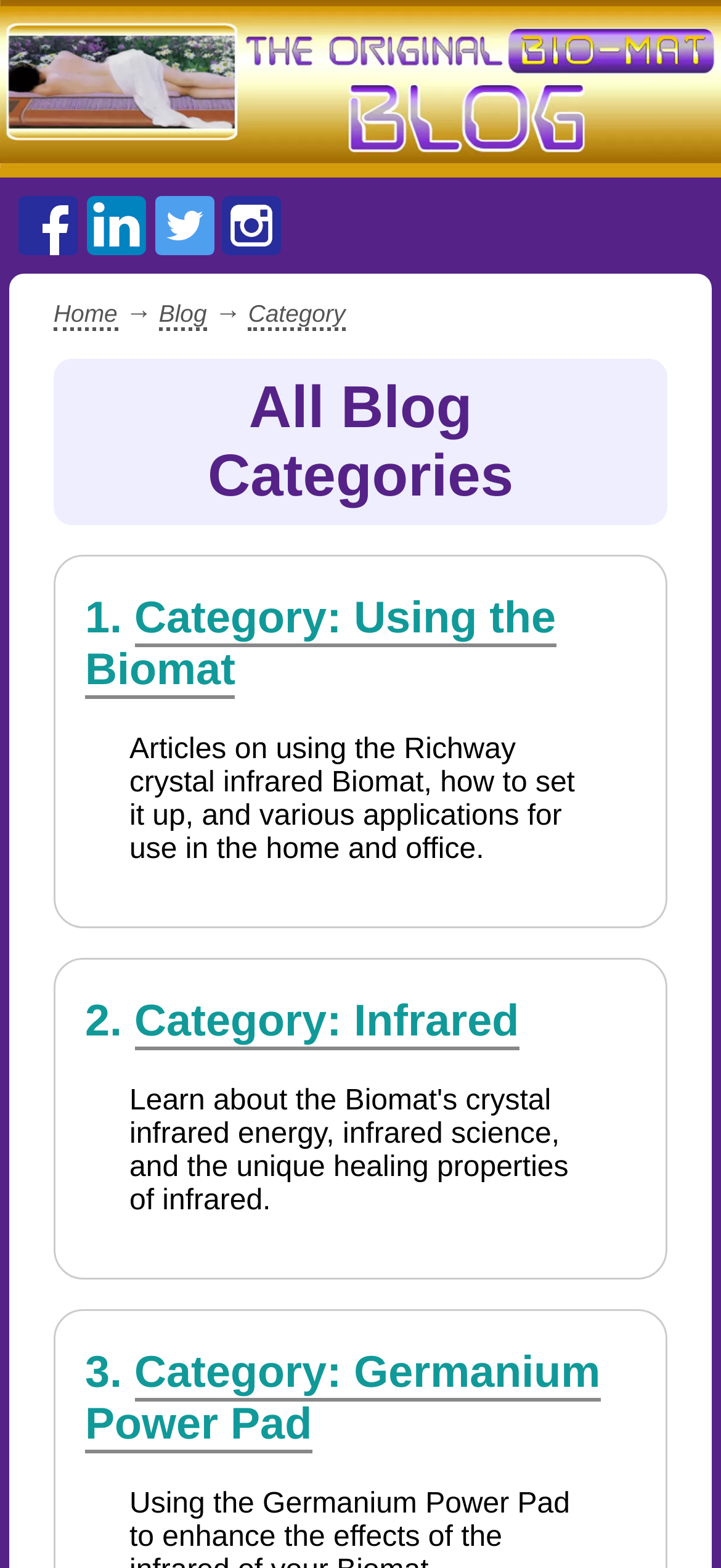What is the name of the blog?
Look at the image and provide a detailed response to the question.

I looked at the top of the webpage and found a link that says 'Biomat Blog', which I assume is the name of the blog.